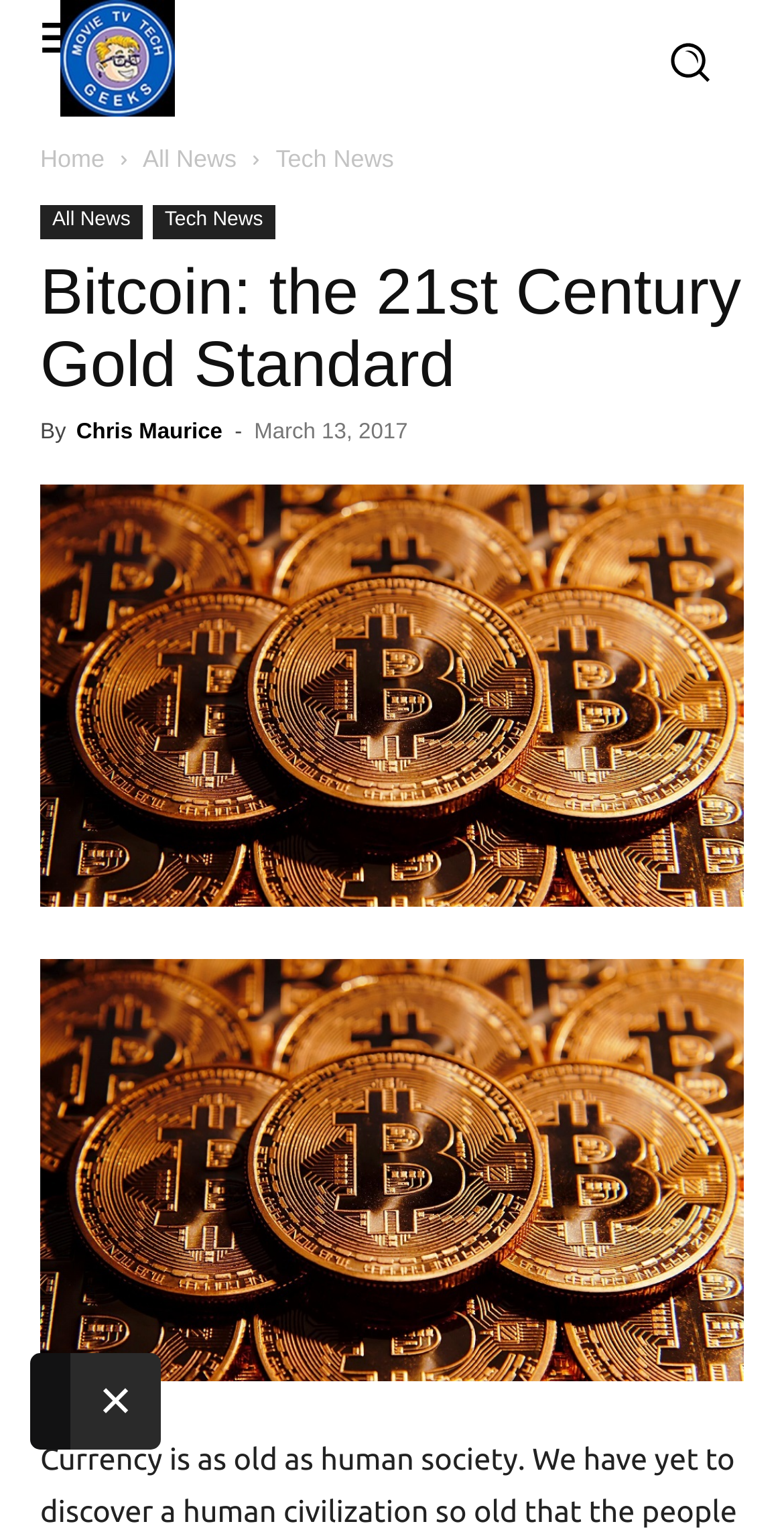Using the provided element description, identify the bounding box coordinates as (top-left x, top-left y, bottom-right x, bottom-right y). Ensure all values are between 0 and 1. Description: Tech News

[0.195, 0.134, 0.351, 0.157]